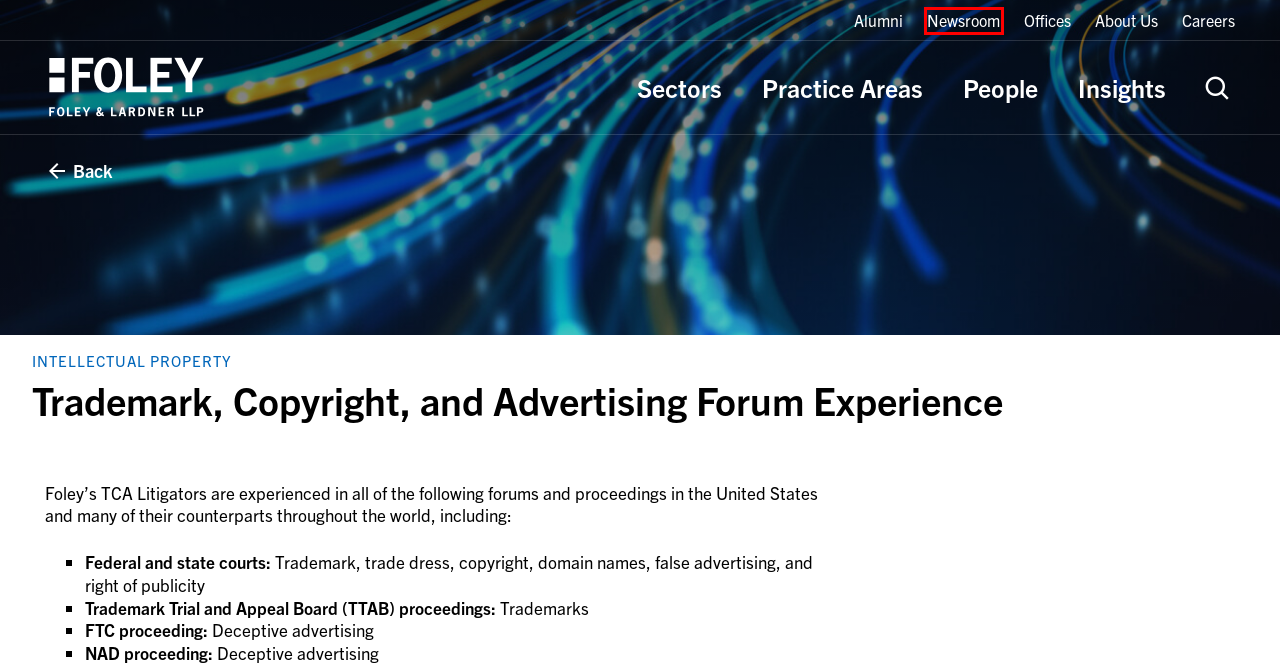You are given a screenshot of a webpage with a red rectangle bounding box around an element. Choose the best webpage description that matches the page after clicking the element in the bounding box. Here are the candidates:
A. Law Firm | National Law Offices
B. Offices | Foley & Lardner LLP
C. About Our Health Law Firm | Manufacturing Law Office
D. Intellectual Property | Foley & Lardner LLP
E. Insights | Foley & Lardner LLP
F. Newsroom | Foley & Lardner LLP
G. Energy | Health Care | Innovative Tech Sectors
H. Practice Areas | Corporate | Intellectual Property

F